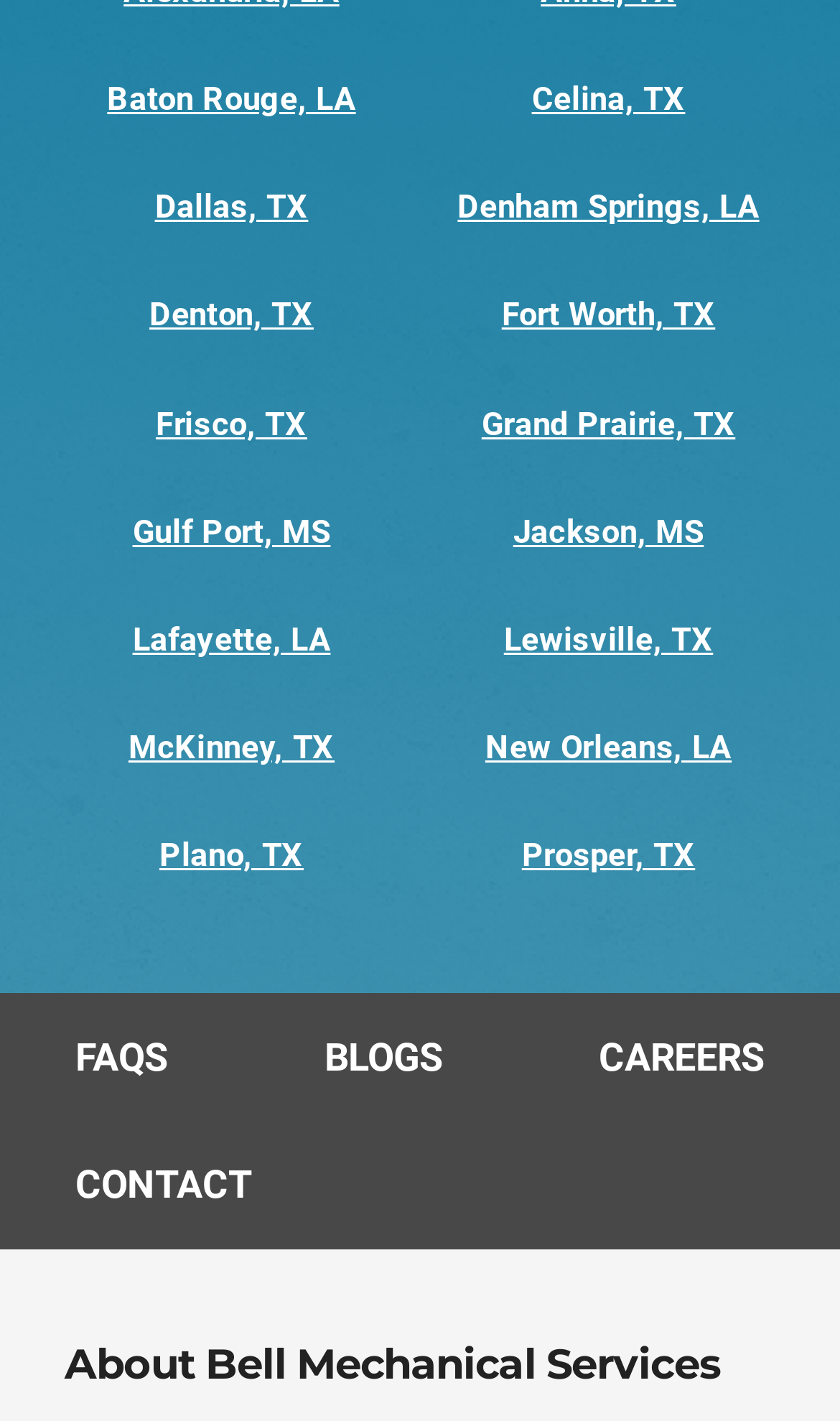Please identify the bounding box coordinates of the element I need to click to follow this instruction: "View Baton Rouge, LA".

[0.128, 0.056, 0.424, 0.083]